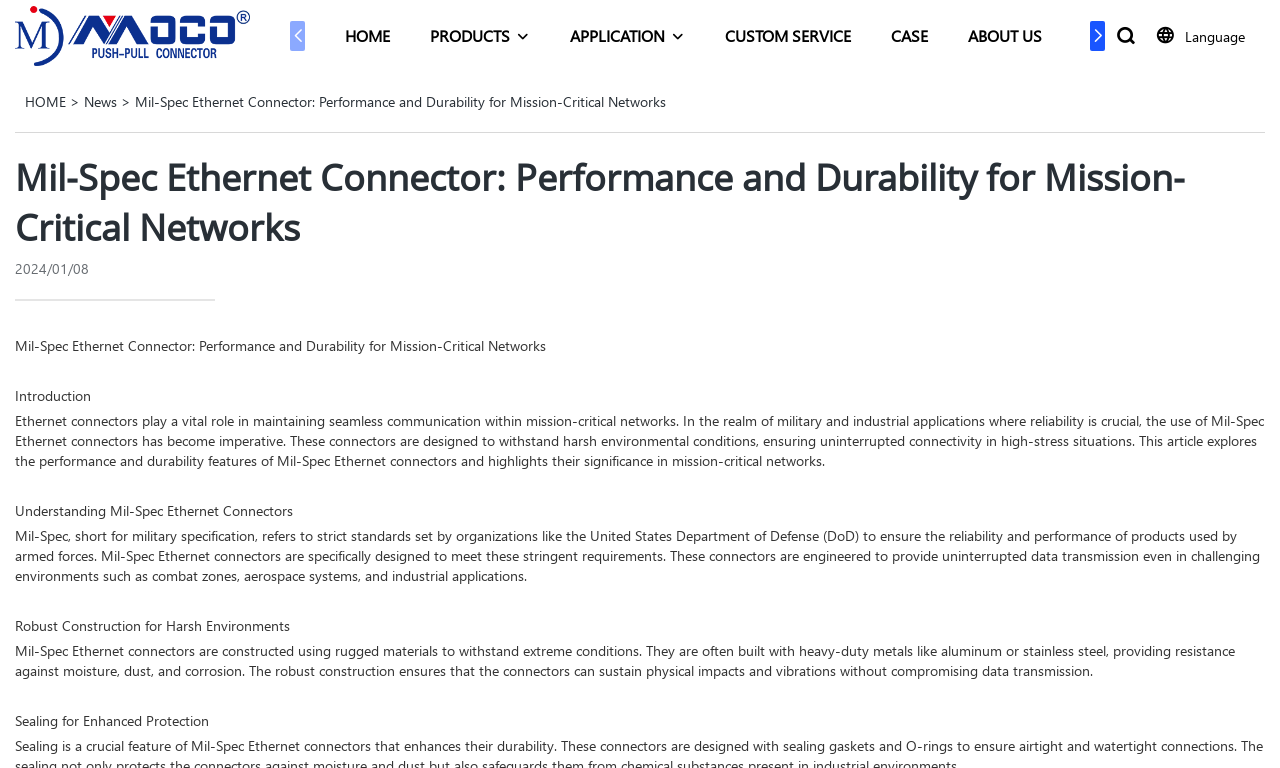Respond to the question below with a single word or phrase: What is the main topic of this webpage?

MOCO connectors